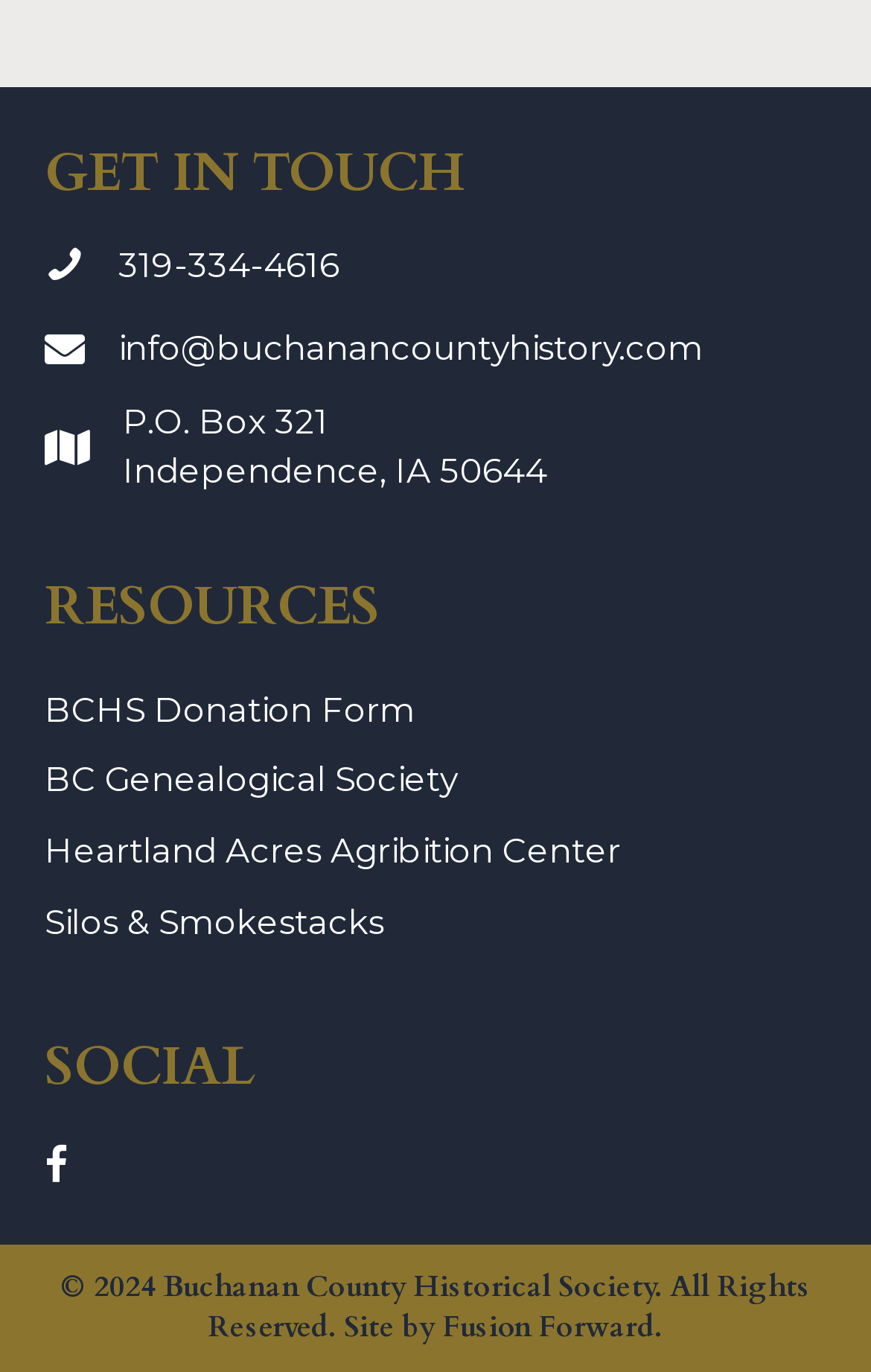Using the format (top-left x, top-left y, bottom-right x, bottom-right y), provide the bounding box coordinates for the described UI element. All values should be floating point numbers between 0 and 1: Search Toggle

None